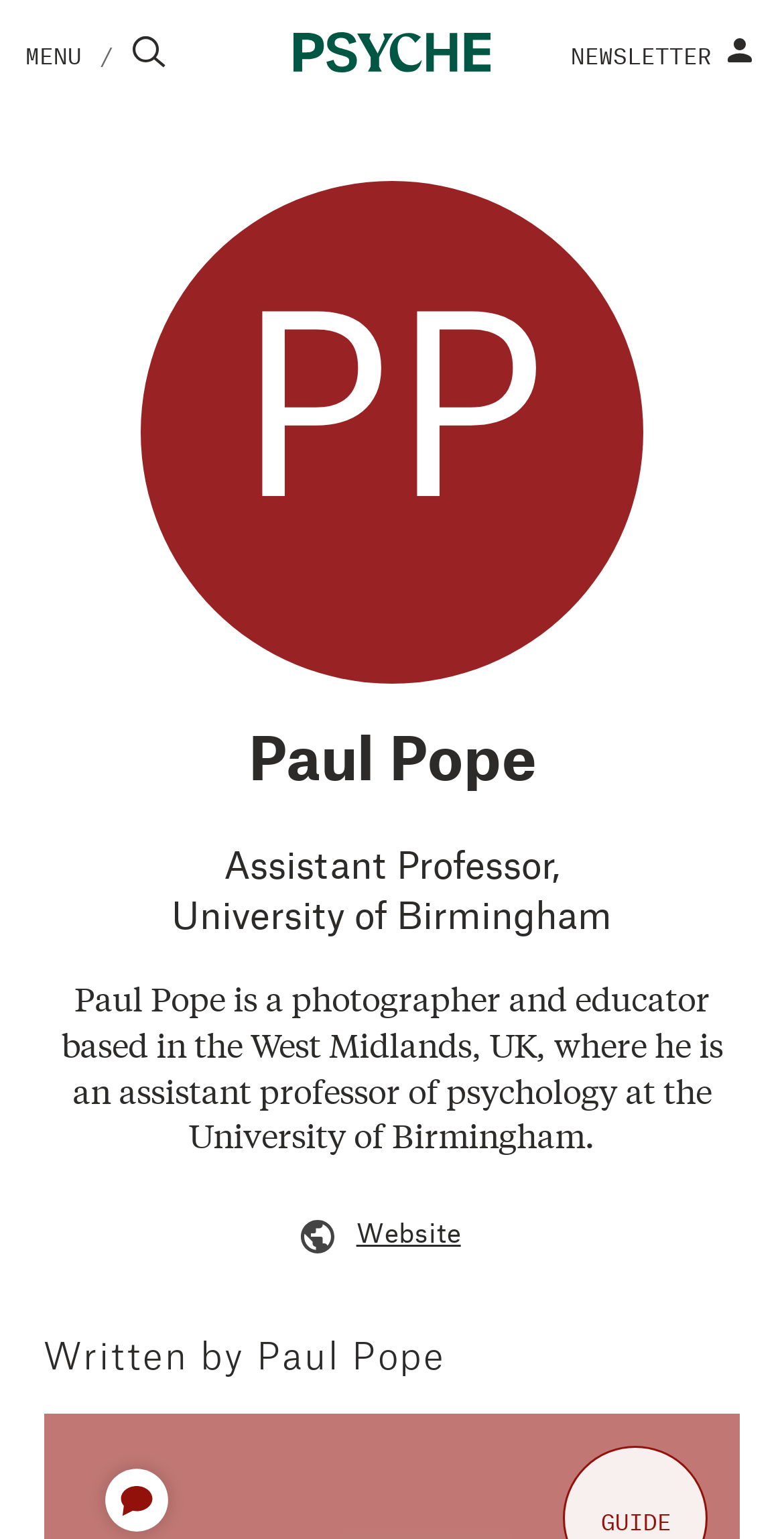Please locate the bounding box coordinates of the element that should be clicked to achieve the given instruction: "View JSOU course".

None